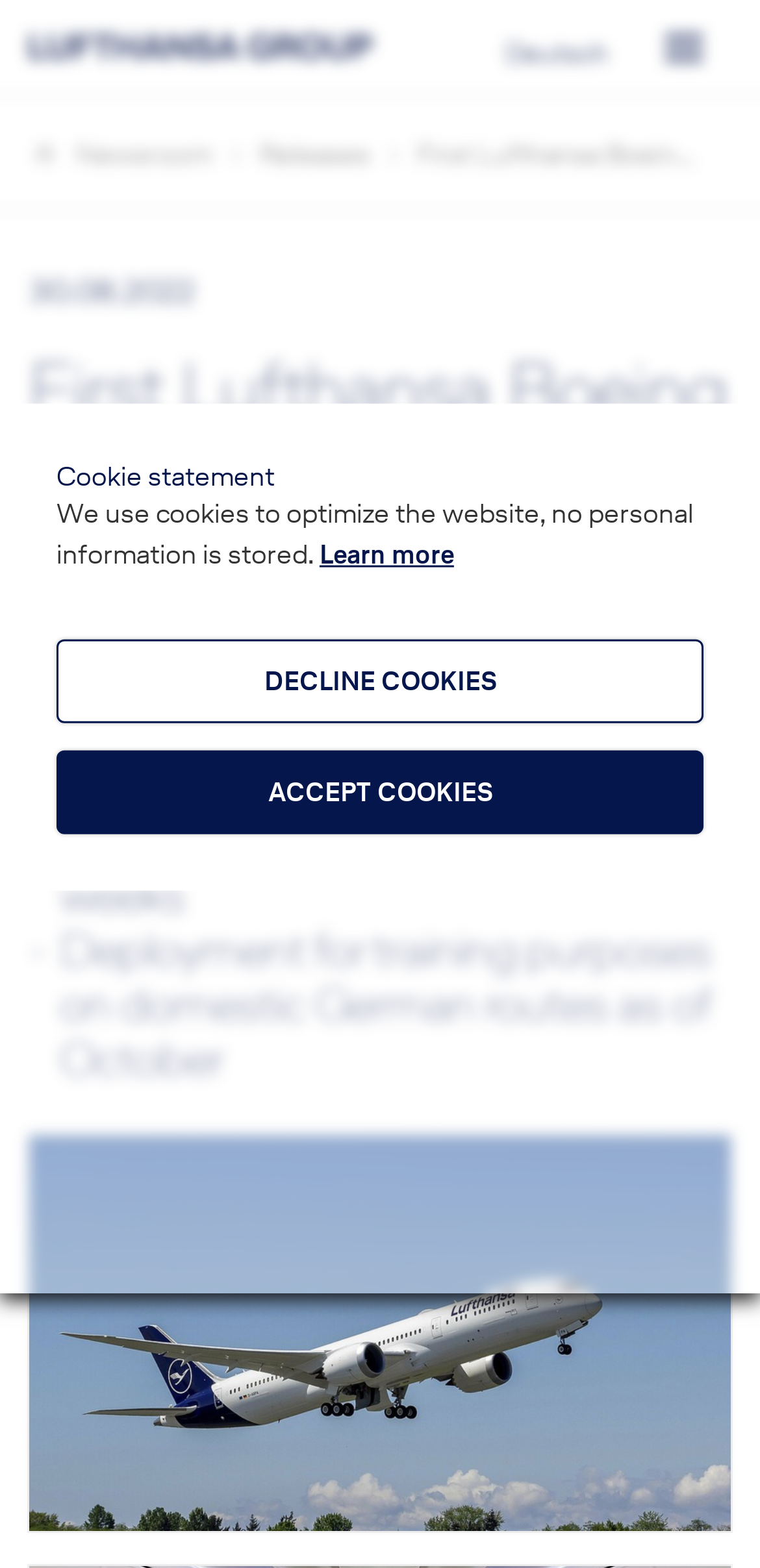What is the current date mentioned?
Please ensure your answer is as detailed and informative as possible.

I found the date by looking at the static text elements '30', '08', and '2022', which together form the date '30 August 2022'.